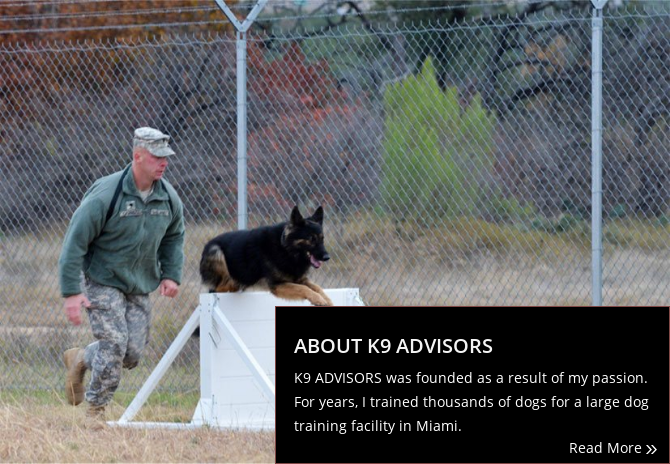What is the trainer wearing?
Respond to the question with a single word or phrase according to the image.

Military-style uniform